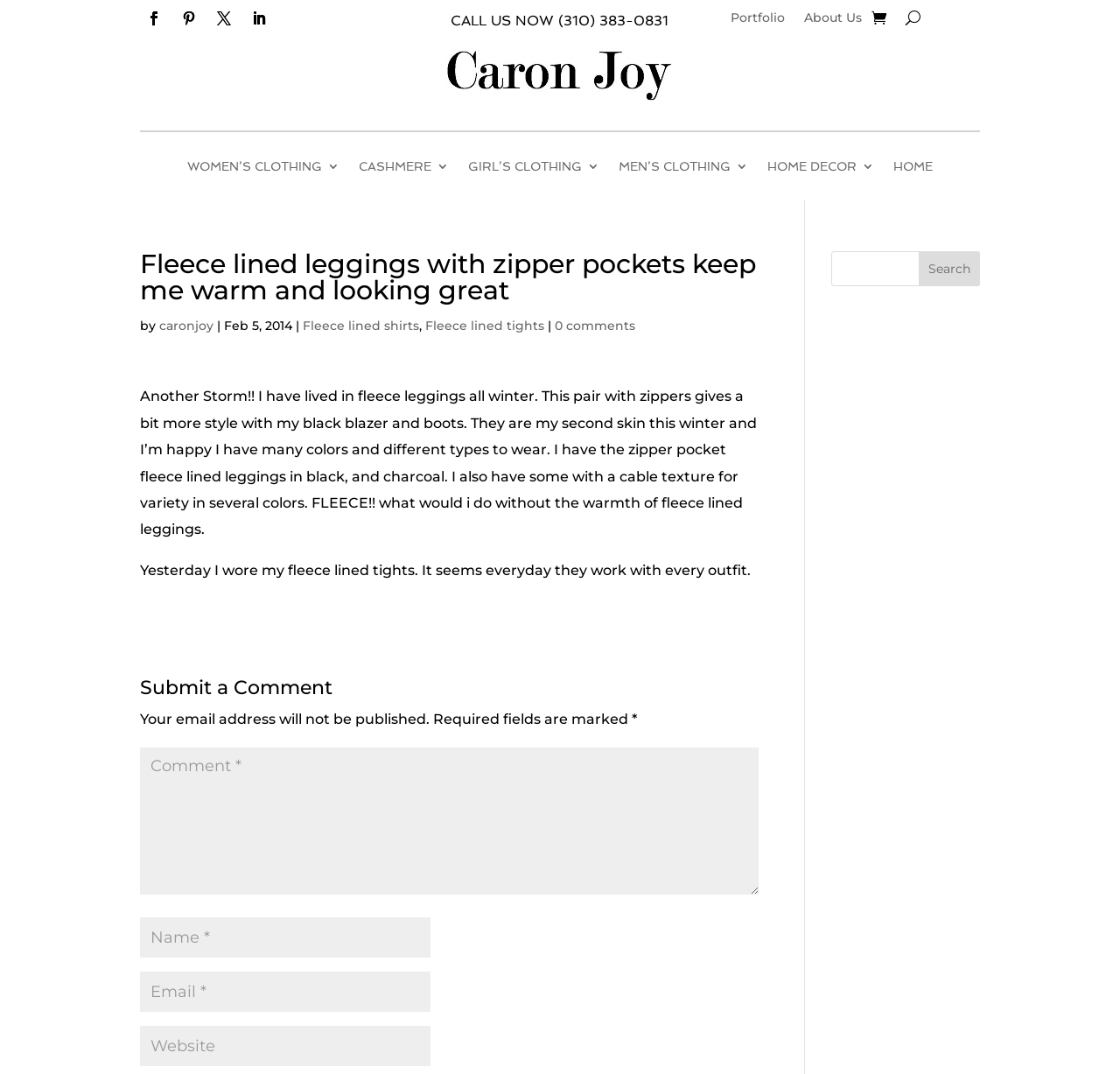Given the element description input value="Name *" name="author", identify the bounding box coordinates for the UI element on the webpage screenshot. The format should be (top-left x, top-left y, bottom-right x, bottom-right y), with values between 0 and 1.

[0.125, 0.854, 0.385, 0.892]